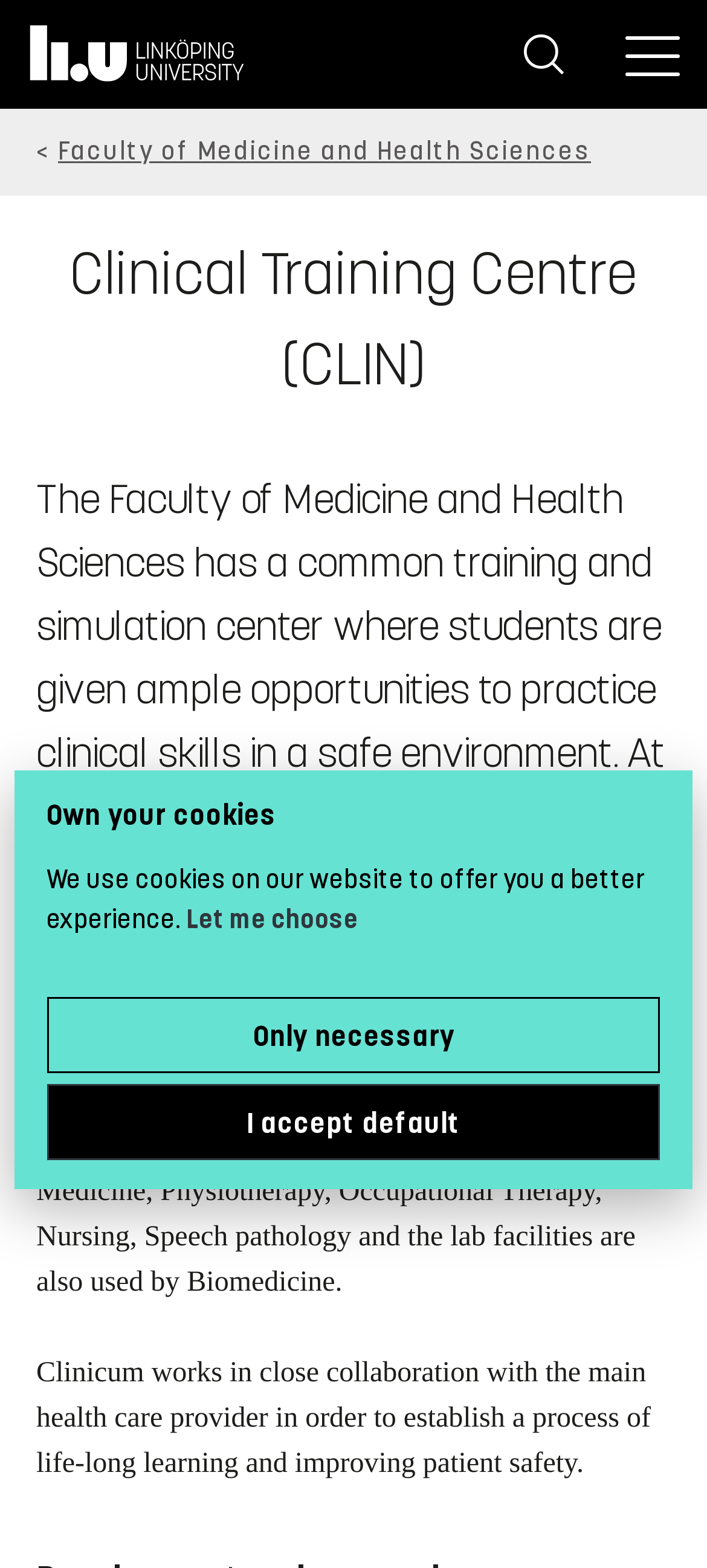Please provide a detailed answer to the question below based on the screenshot: 
What is the goal of Clinicum's collaboration with healthcare providers?

The webpage states that Clinicum works in close collaboration with the main healthcare provider to establish a process of life-long learning and improving patient safety. This information is provided in the StaticText element that describes the center's collaboration goals.